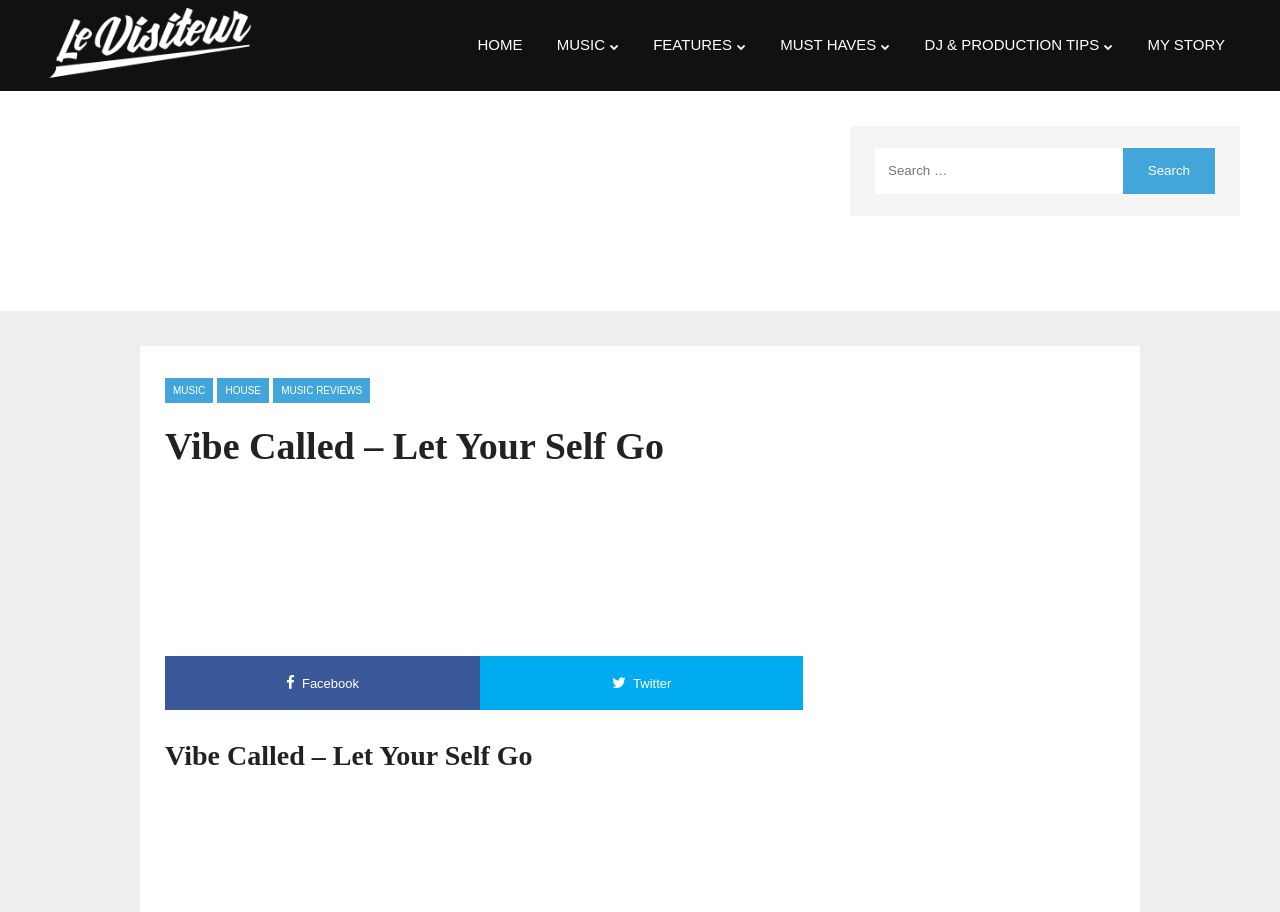Please mark the clickable region by giving the bounding box coordinates needed to complete this instruction: "view music reviews".

[0.213, 0.414, 0.289, 0.442]